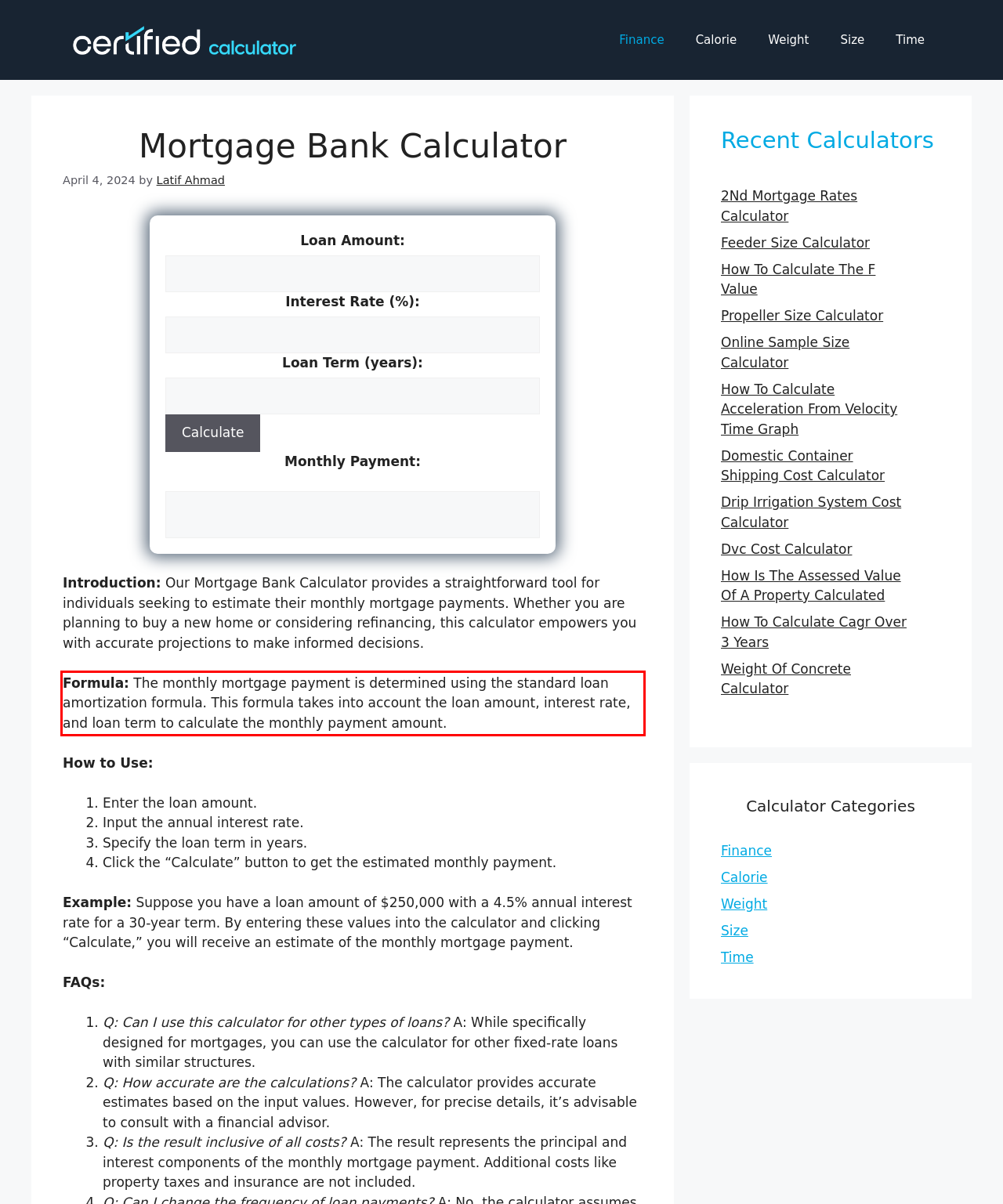Given a webpage screenshot, locate the red bounding box and extract the text content found inside it.

Formula: The monthly mortgage payment is determined using the standard loan amortization formula. This formula takes into account the loan amount, interest rate, and loan term to calculate the monthly payment amount.